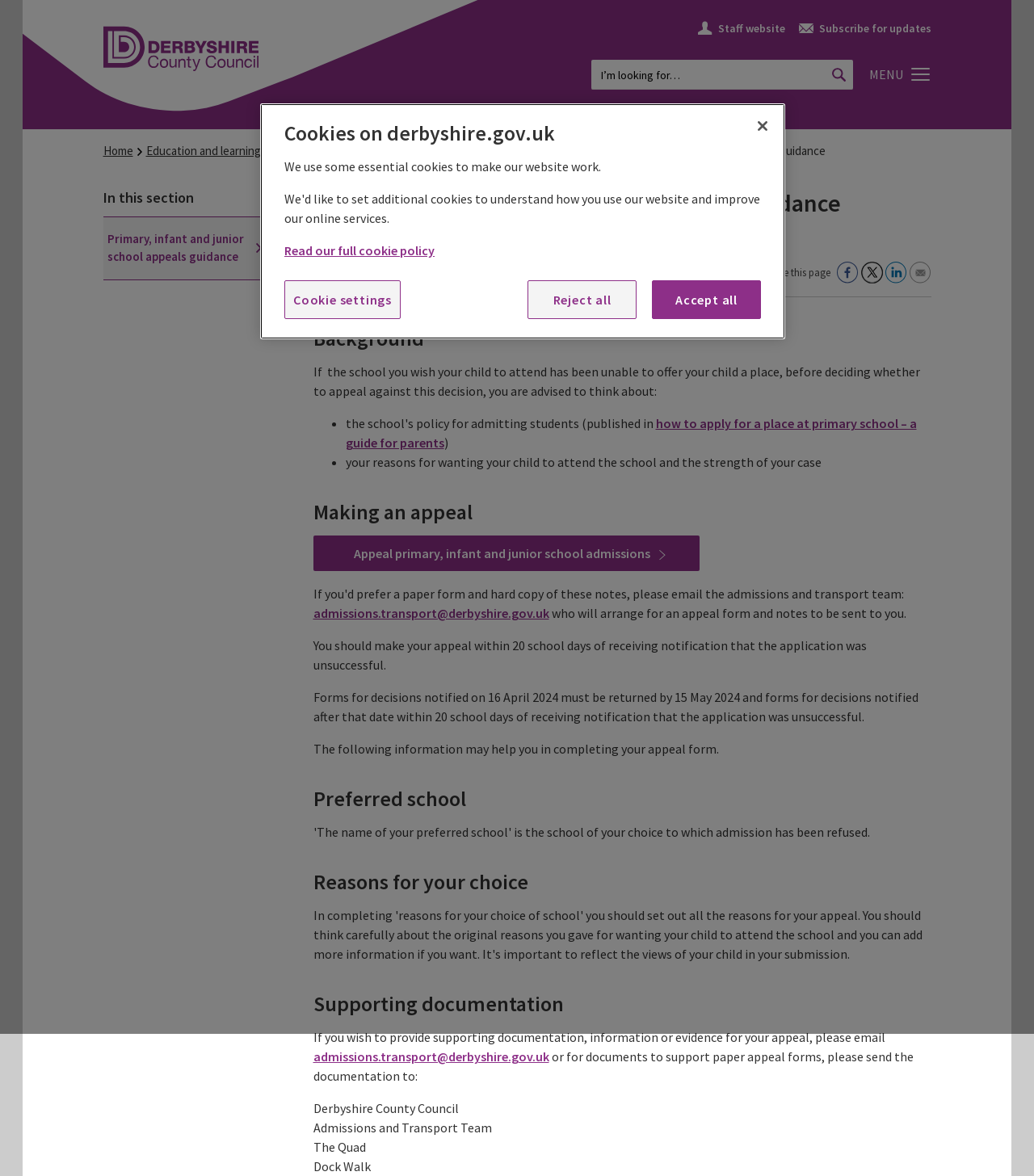Carefully observe the image and respond to the question with a detailed answer:
What is the address to send supporting documentation for an appeal?

The webpage provides an address where you can send supporting documentation for your appeal, which is the Admissions and Transport Team at Derbyshire County Council, located at The Quad, Dock Walk.